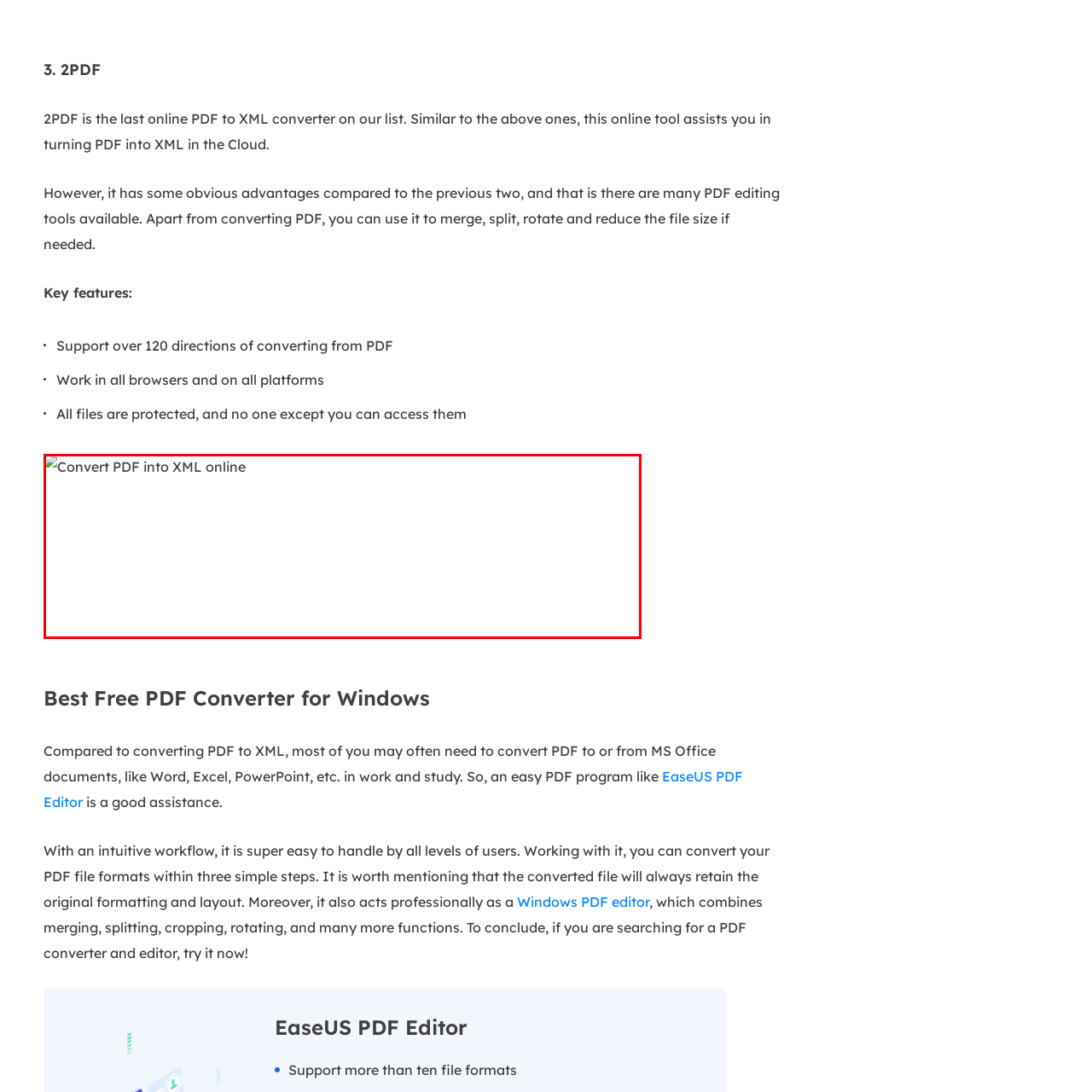Pay attention to the image inside the red rectangle, What is the focus of 2PDF in terms of user data? Answer briefly with a single word or phrase.

User privacy and data protection